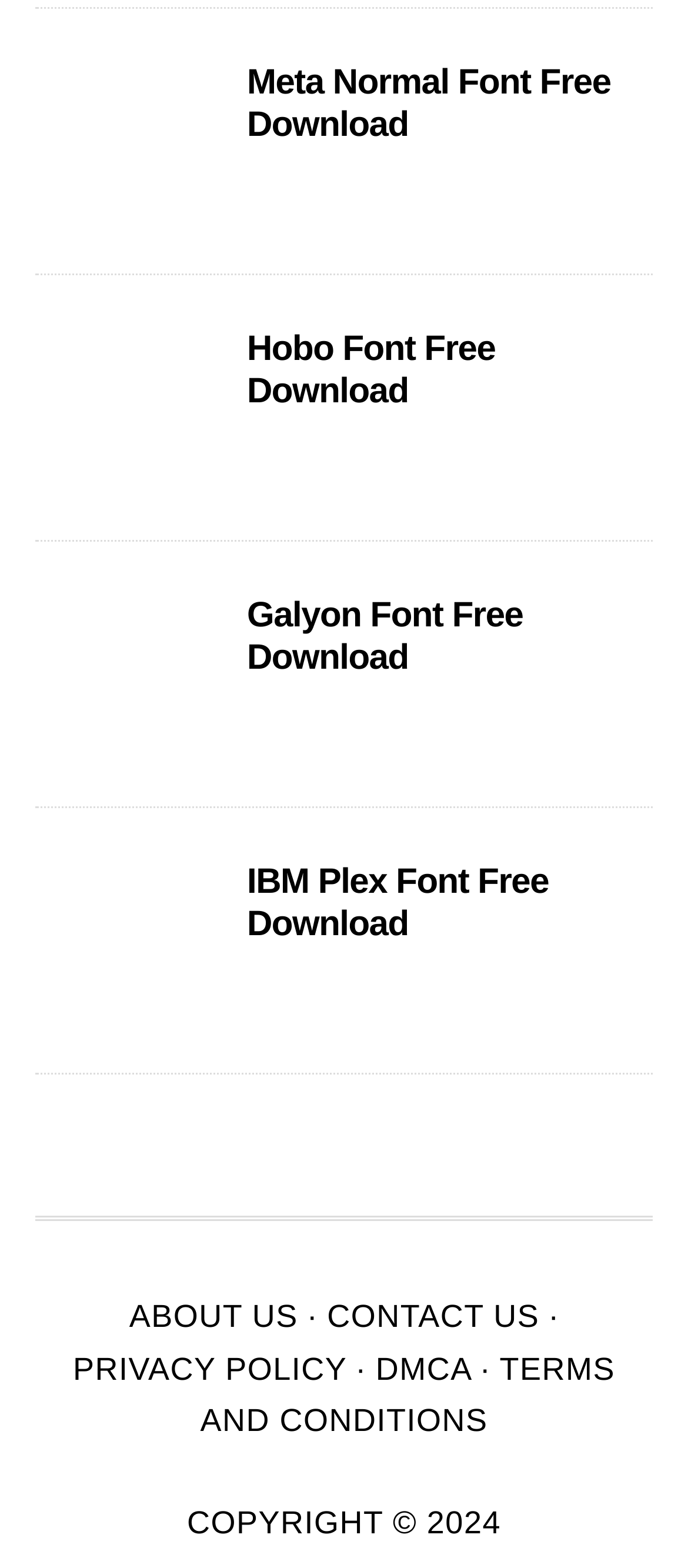How many fonts are available for free download?
Please answer the question with as much detail and depth as you can.

The webpage has four articles, each with a heading and a link, indicating that four fonts are available for free download. The fonts are Meta Normal Font, Hobo Font, Galyon Font, and IBM Plex Font.